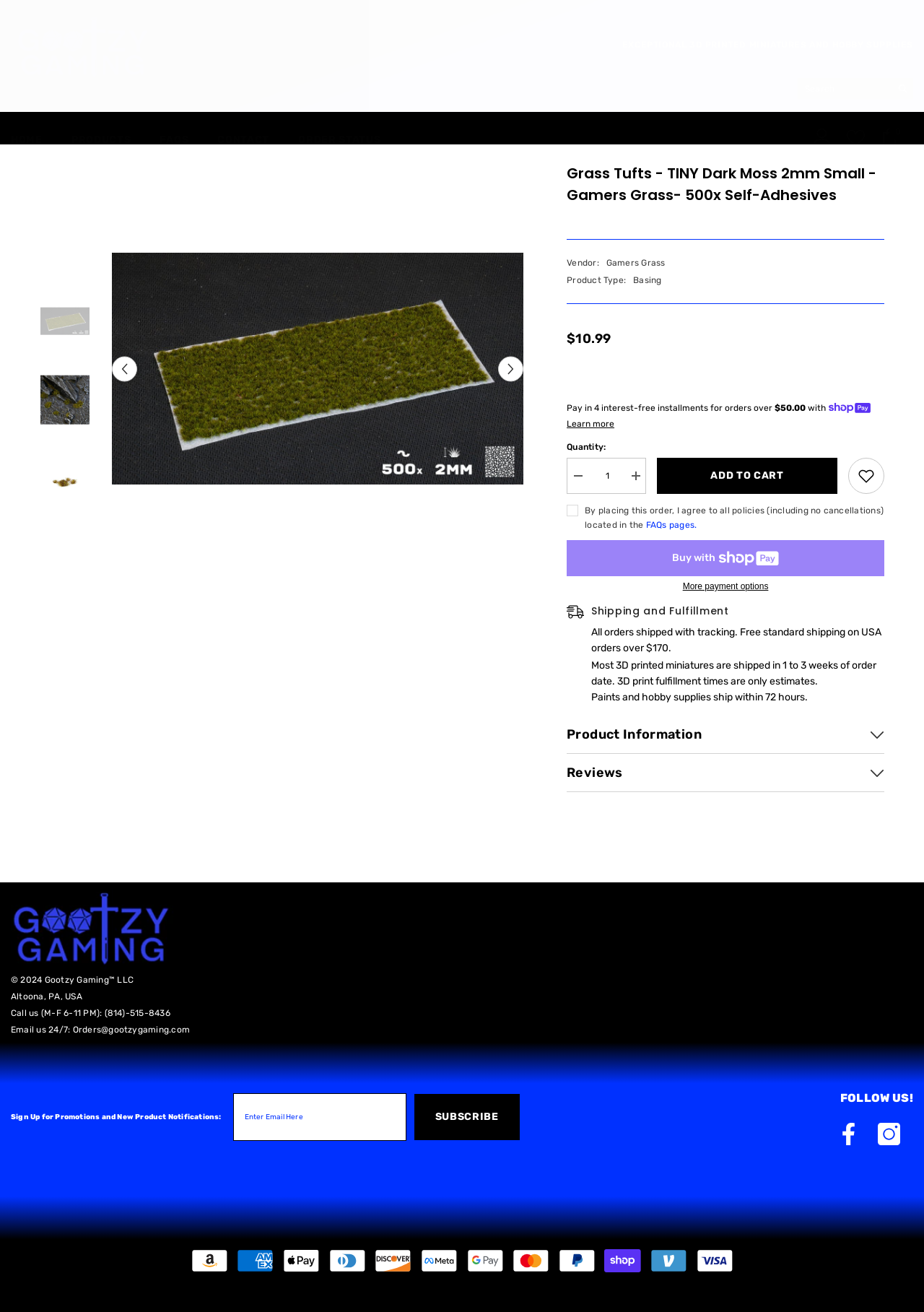With reference to the screenshot, provide a detailed response to the question below:
What is the price of the product?

I found the price of the product by looking at the product information section, where it is displayed as a static text. The price is listed as '$10.99'.